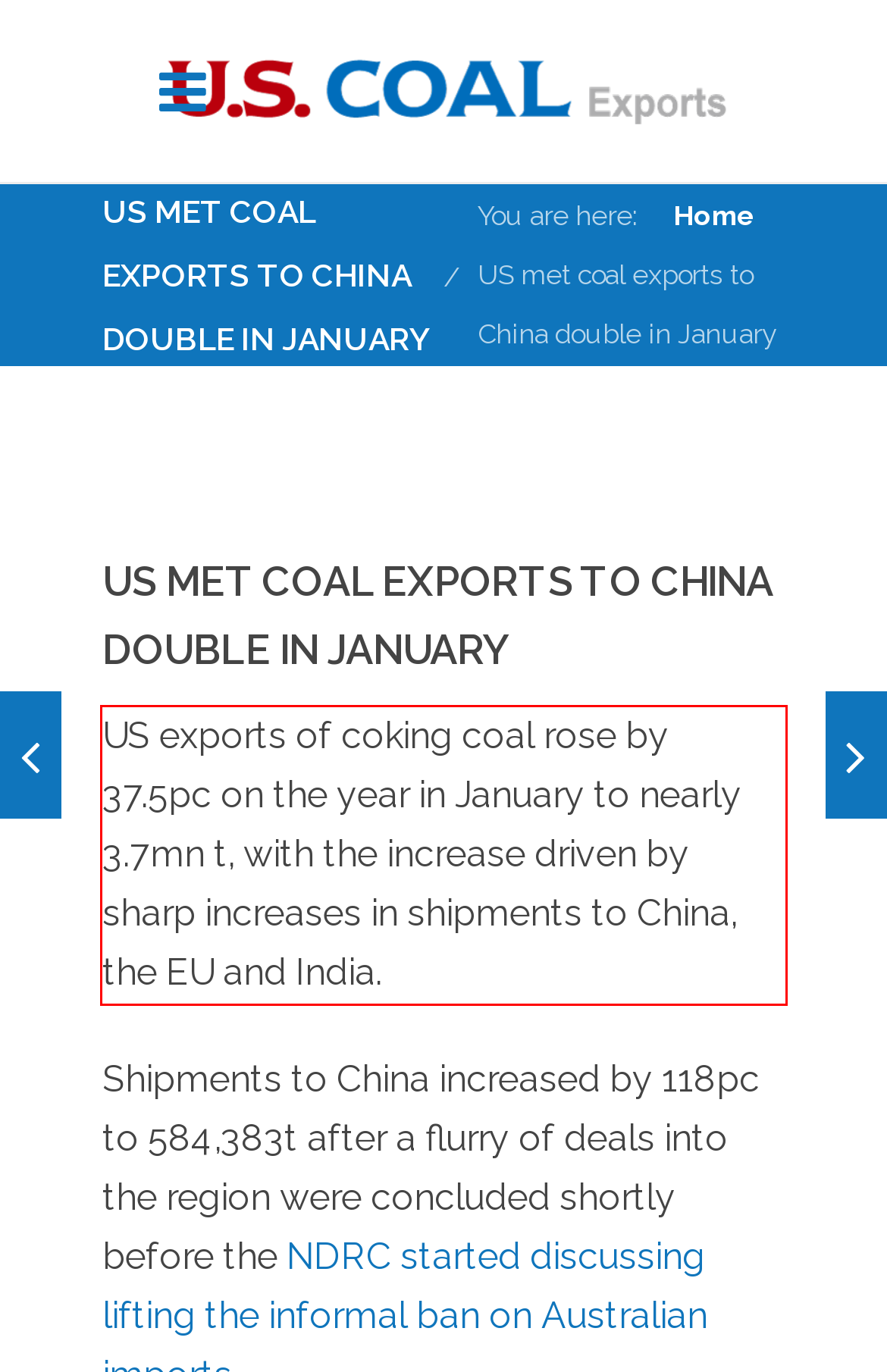Given a screenshot of a webpage containing a red bounding box, perform OCR on the text within this red bounding box and provide the text content.

US exports of coking coal rose by 37.5pc on the year in January to nearly 3.7mn t, with the increase driven by sharp increases in shipments to China, the EU and India.